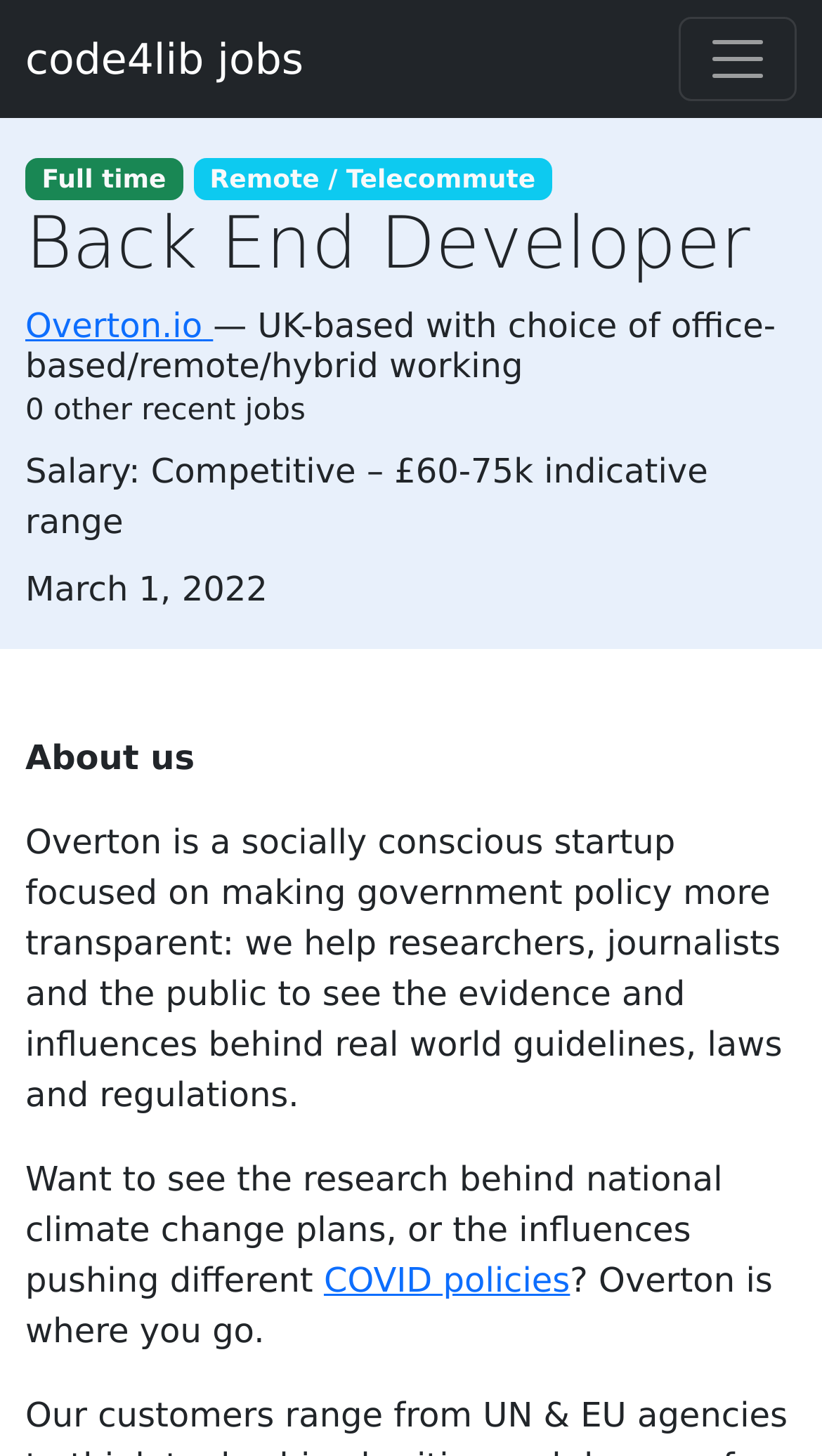Given the description parent_node: code4lib jobs aria-label="Toggle navigation", predict the bounding box coordinates of the UI element. Ensure the coordinates are in the format (top-left x, top-left y, bottom-right x, bottom-right y) and all values are between 0 and 1.

[0.826, 0.012, 0.969, 0.069]